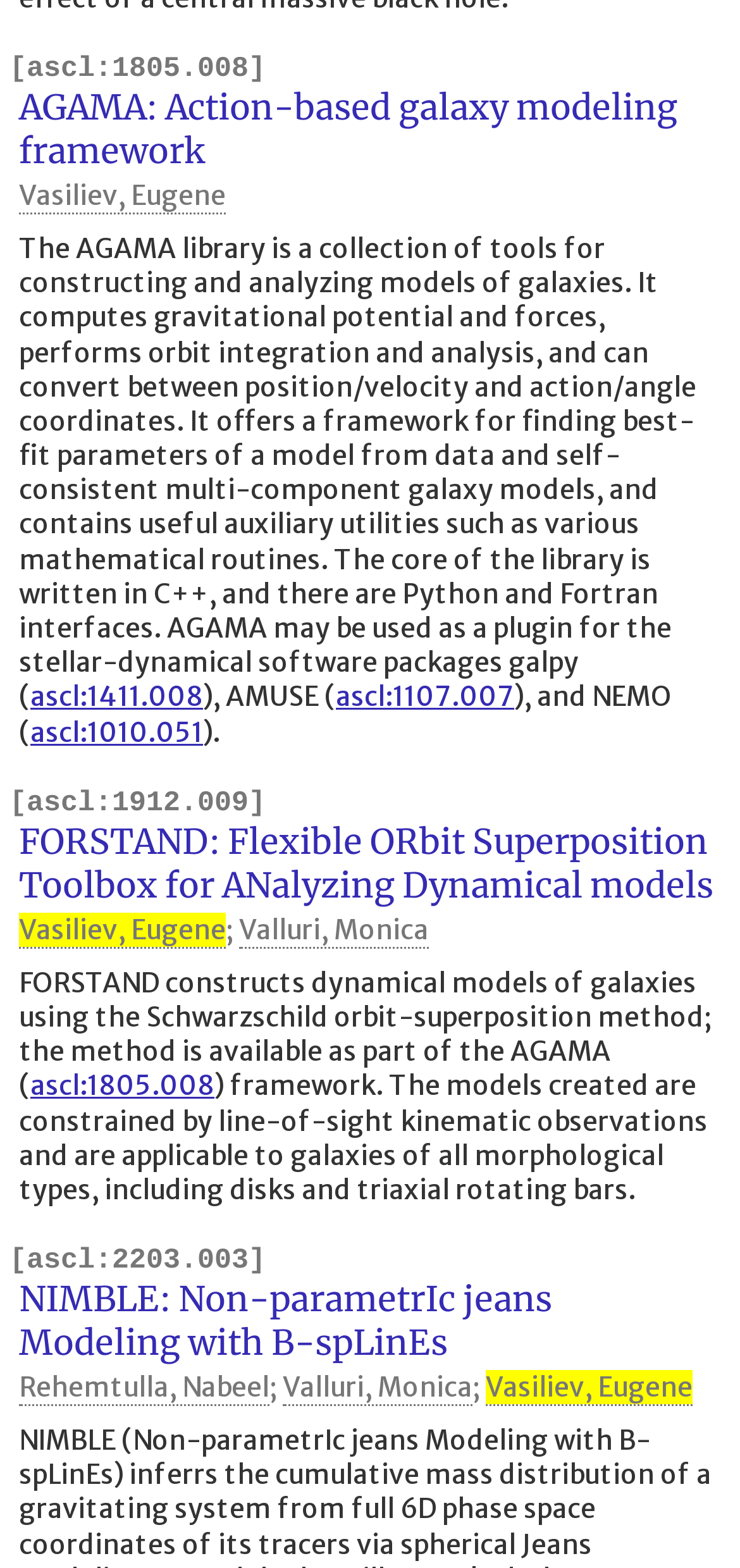Show the bounding box coordinates of the element that should be clicked to complete the task: "Read about the author Vasiliev, Eugene".

[0.026, 0.114, 0.305, 0.137]